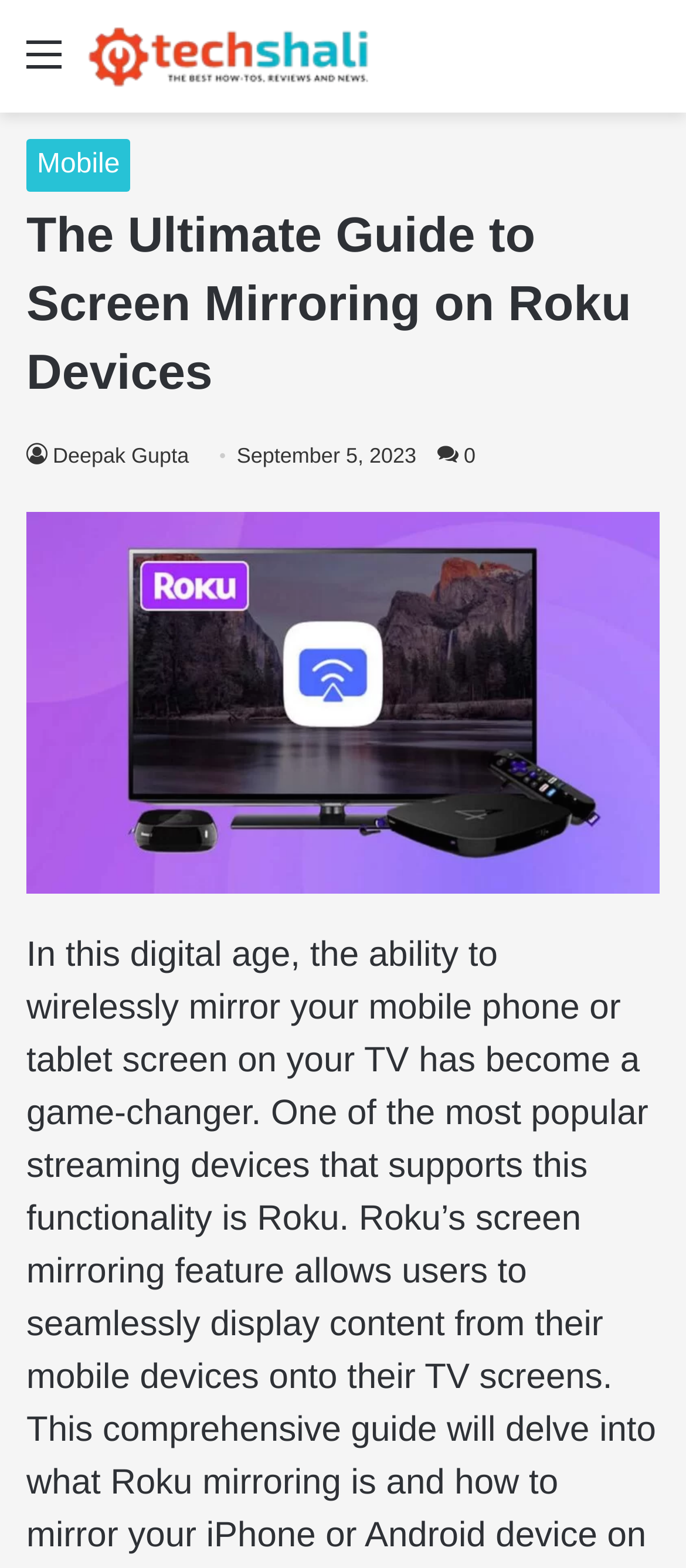What is the name of the website?
Please respond to the question with a detailed and well-explained answer.

The name of the website can be found in the link element that says 'Techshali'.